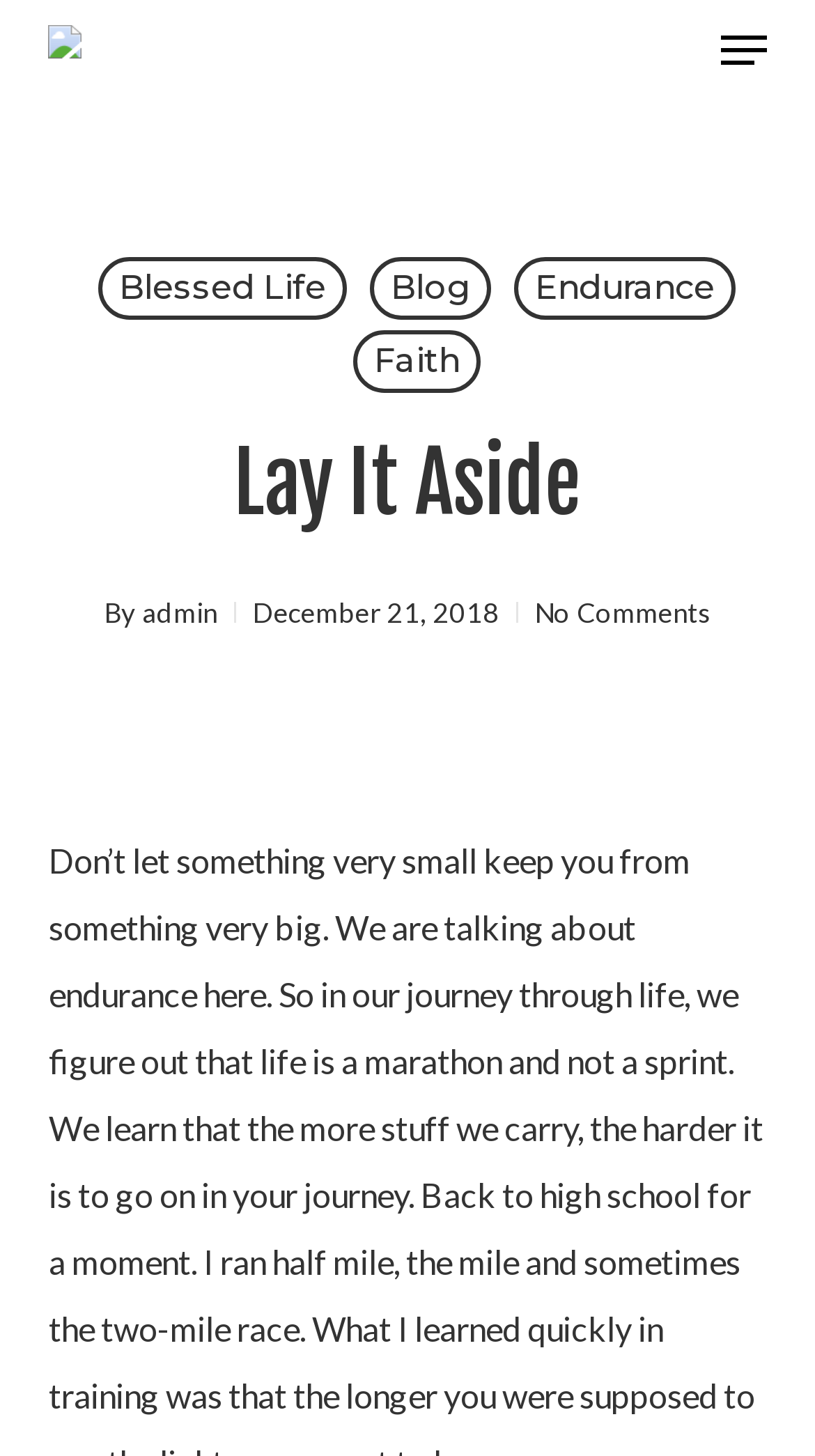Can you extract the primary headline text from the webpage?

Lay It Aside